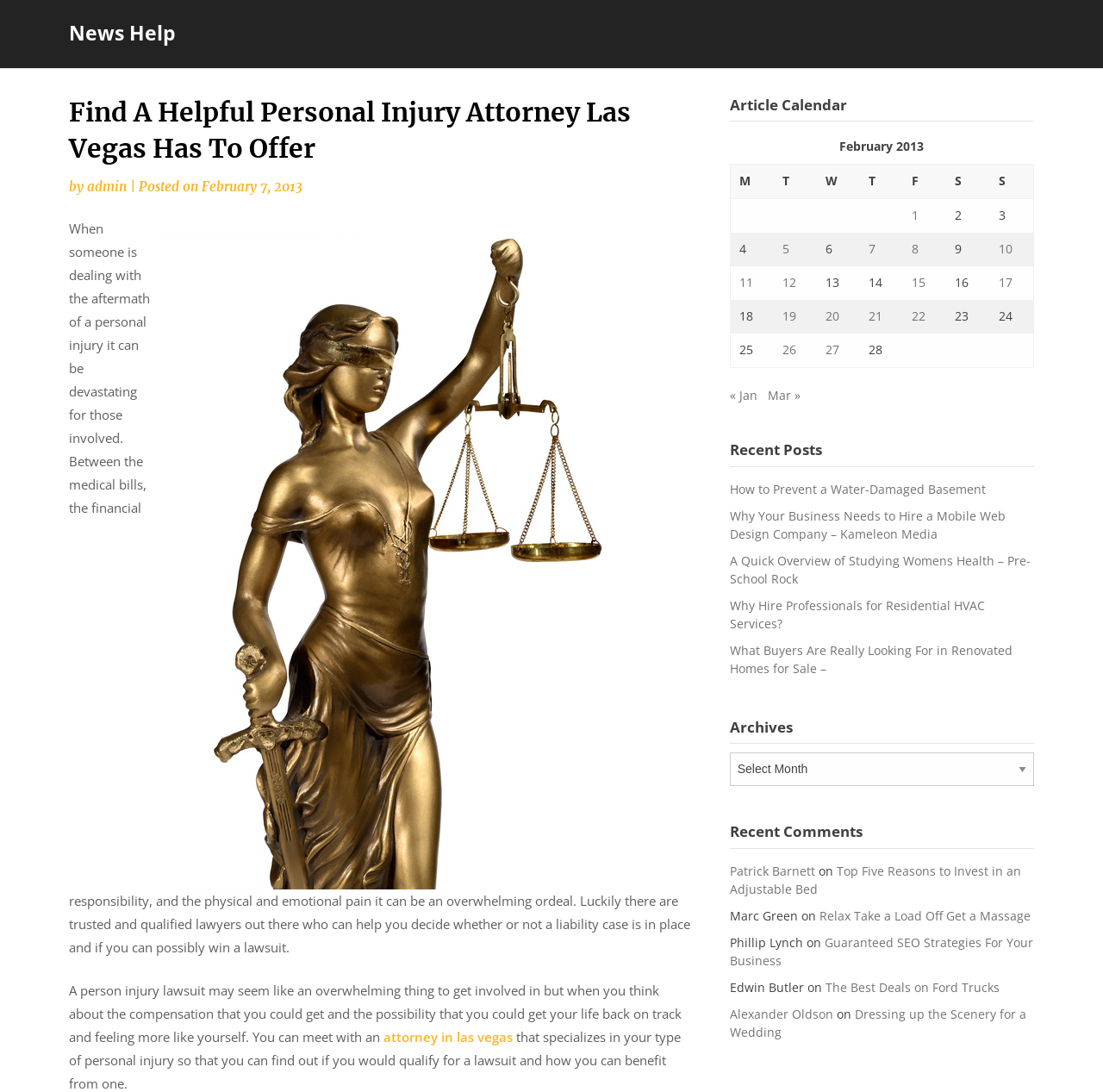What is the purpose of the calendar table?
Examine the image and provide an in-depth answer to the question.

The calendar table displays a list of dates with corresponding links to article posts. The links are labeled as 'Posts published on [date]', suggesting that the purpose of the table is to provide a calendar view of article posts.